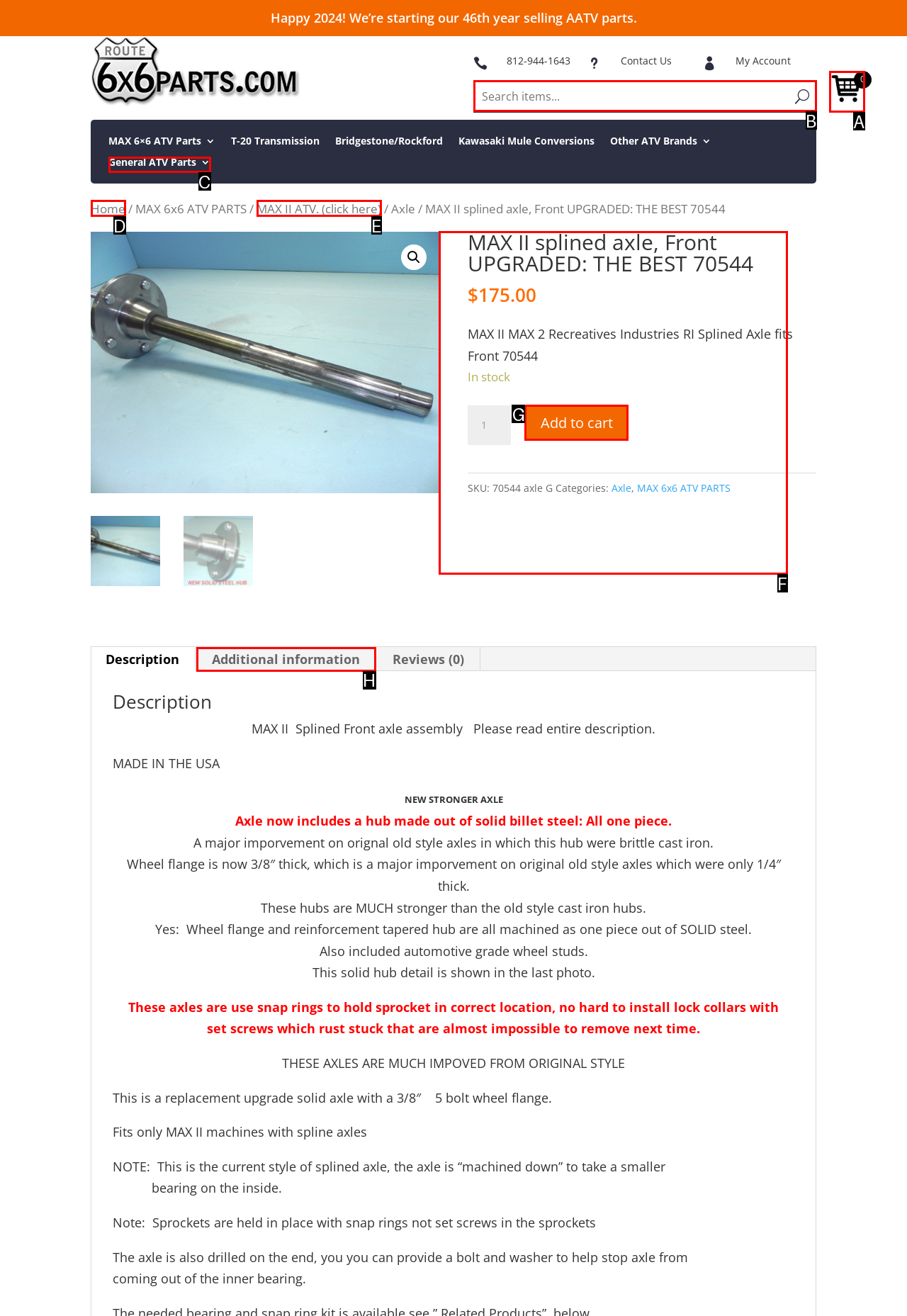Identify the letter of the option to click in order to Search for items. Answer with the letter directly.

B